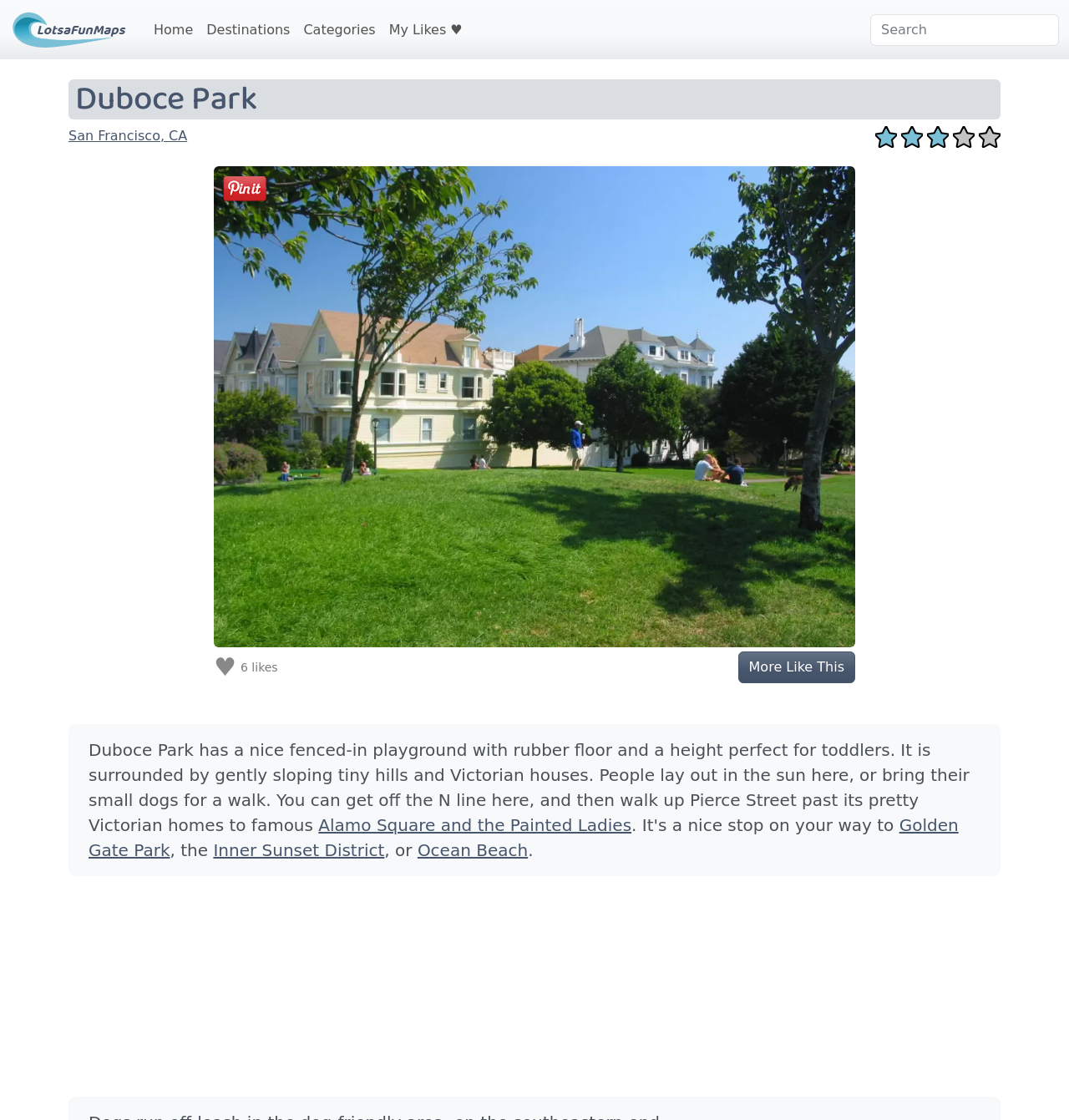What is the name of the park?
Please answer using one word or phrase, based on the screenshot.

Duboce Park